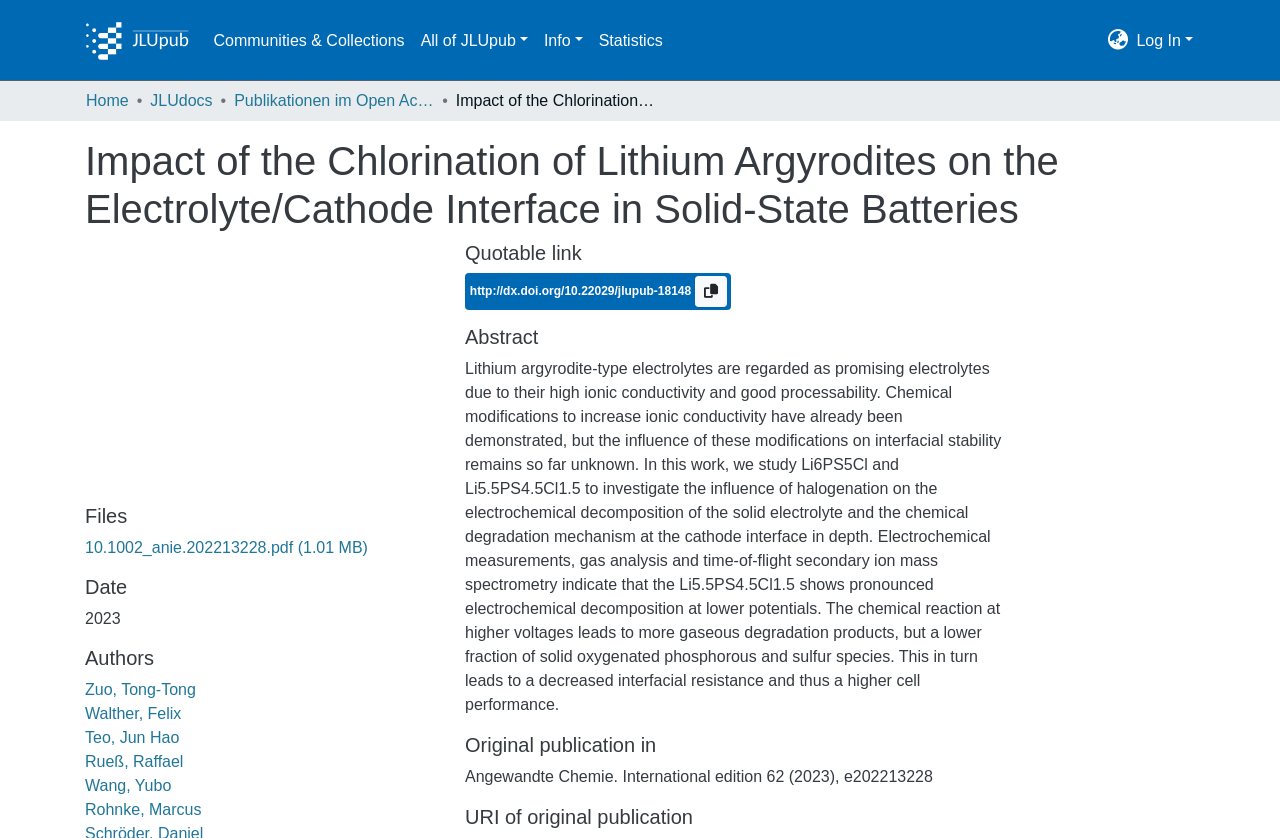Explain in detail what you observe on this webpage.

This webpage appears to be a research article or publication page. At the top, there is a main navigation bar with several links, including a repository logo, communities and collections, and a language switch button. Below the navigation bar, there is a breadcrumb navigation section with links to the home page, JLUdocs, and a specific publication collection.

The main content of the page is divided into several sections. The title of the article, "Impact of the Chlorination of Lithium Argyrodites on the Electrolyte/Cathode Interface in Solid-State Batteries", is displayed prominently at the top. Below the title, there are sections for files, date, authors, and quotable link. The files section contains a link to a PDF file, while the date section displays the year "2023". The authors section lists six authors, each with a link to their name.

To the right of the authors section, there is a section with a heading "Quotable link" that contains a link to a DOI and a button to copy the link to the clipboard. Below this section, there is an abstract section that summarizes the research article. The abstract text describes the research on lithium argyrodite-type electrolytes and their ionic conductivity.

Further down the page, there are sections for original publication in a journal, Angewandte Chemie, and the URI of the original publication. The original publication section displays the journal title, volume, and issue number, as well as the DOI.